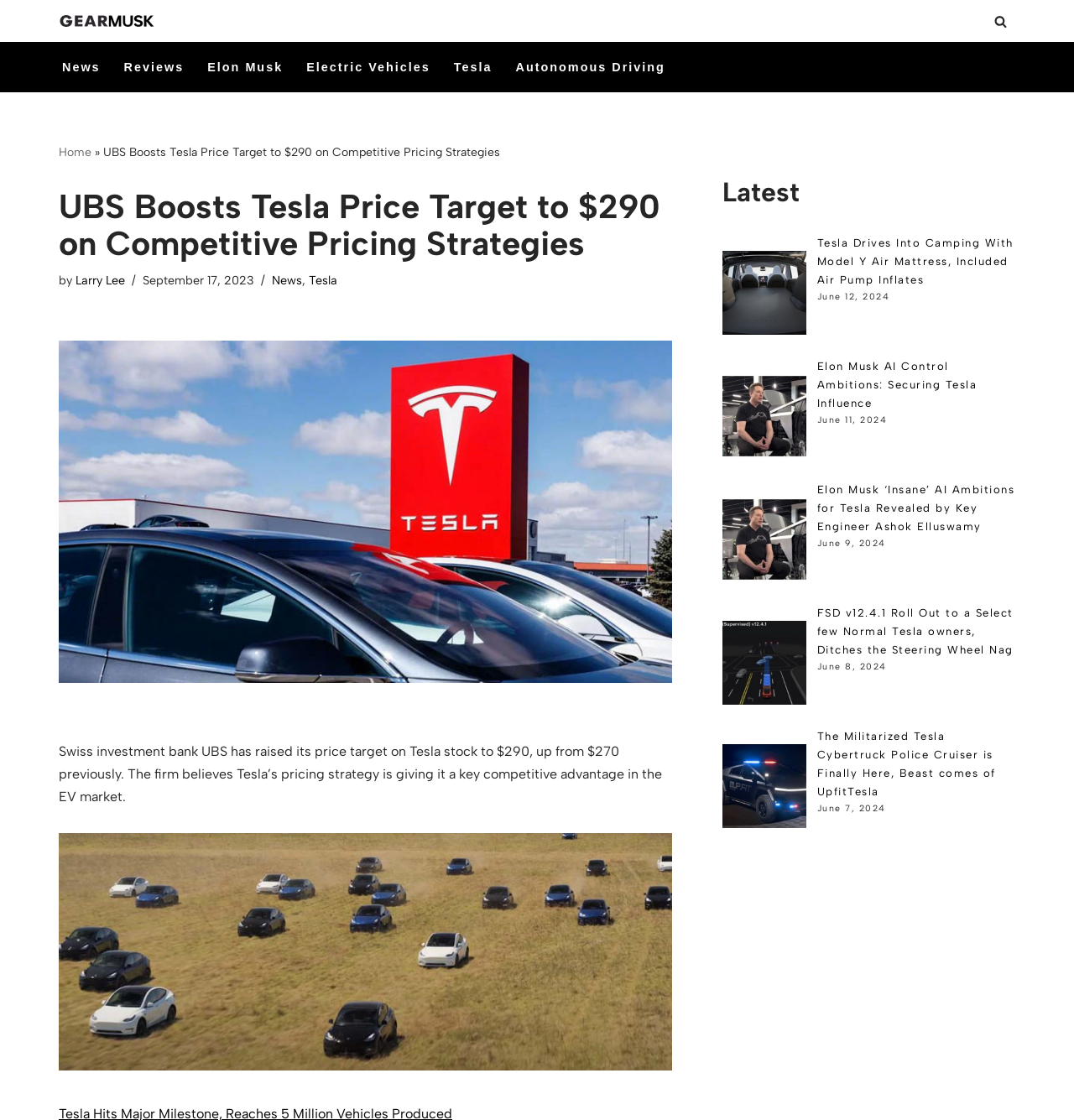Pinpoint the bounding box coordinates of the clickable area necessary to execute the following instruction: "View the latest news". The coordinates should be given as four float numbers between 0 and 1, namely [left, top, right, bottom].

[0.672, 0.157, 0.945, 0.186]